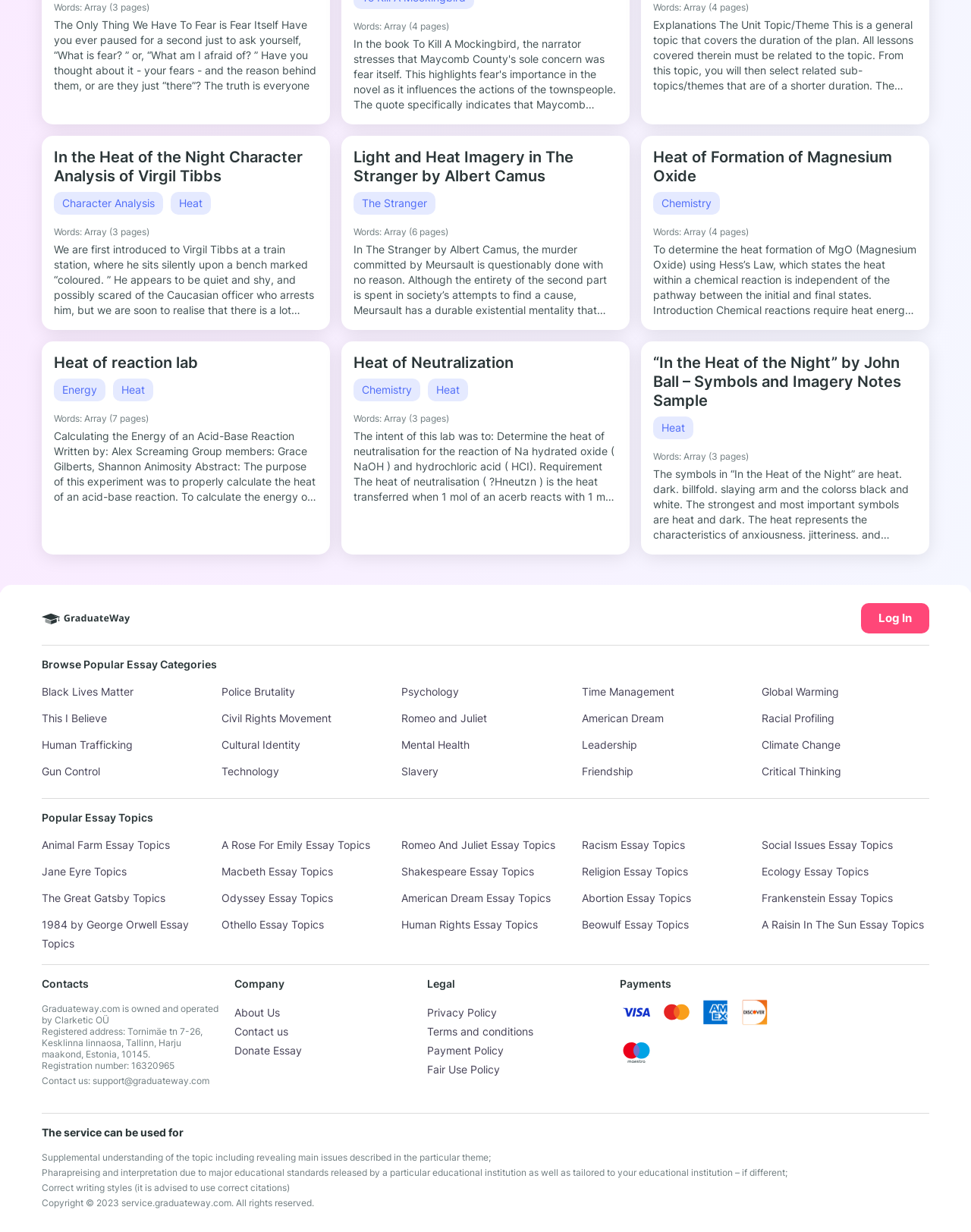What is the topic of the essay 'In the Heat of the Night Character Analysis of Virgil Tibbs'?
Examine the image and give a concise answer in one word or a short phrase.

Literature